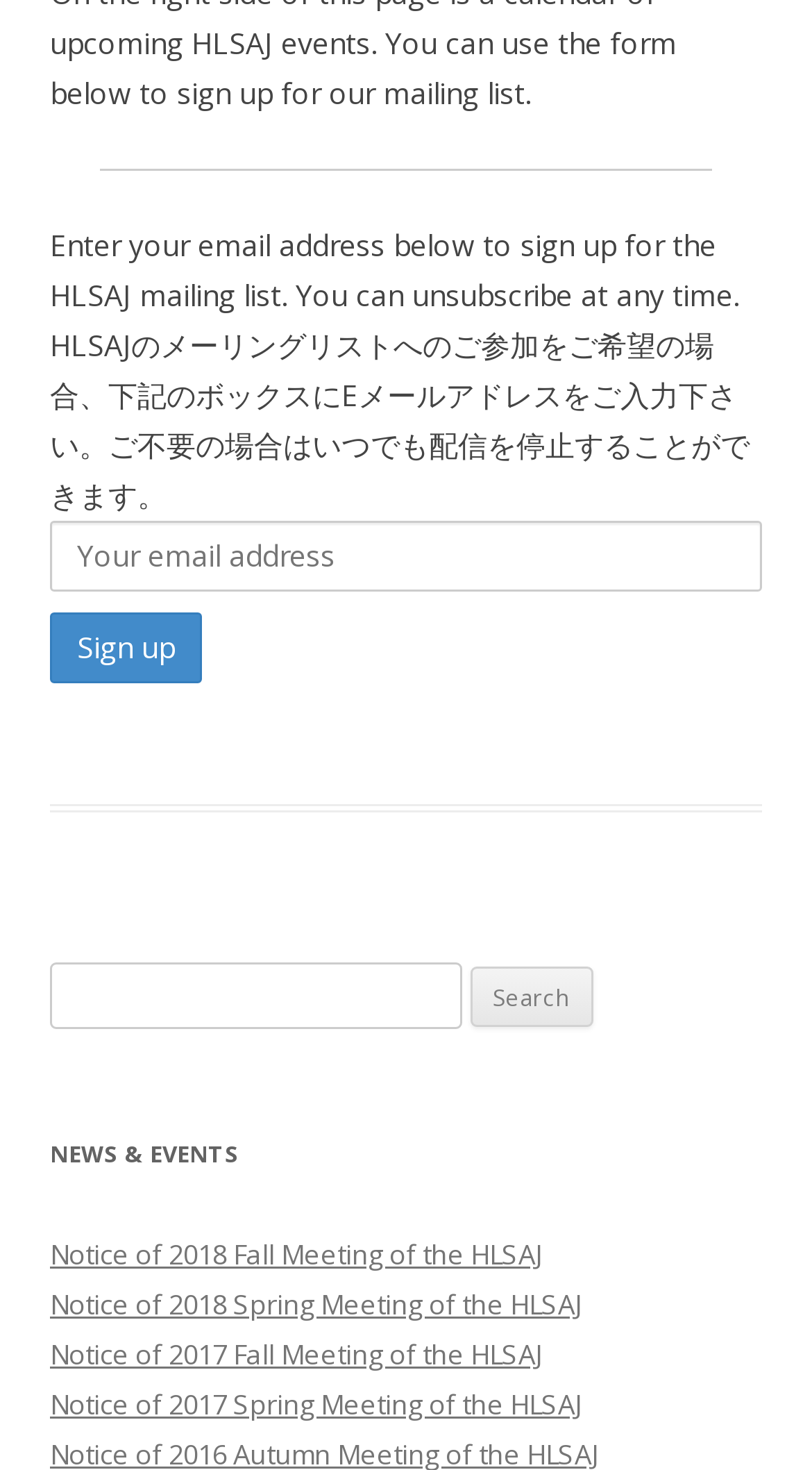Answer the question below using just one word or a short phrase: 
What is the orientation of the separator at the top of the page?

Horizontal